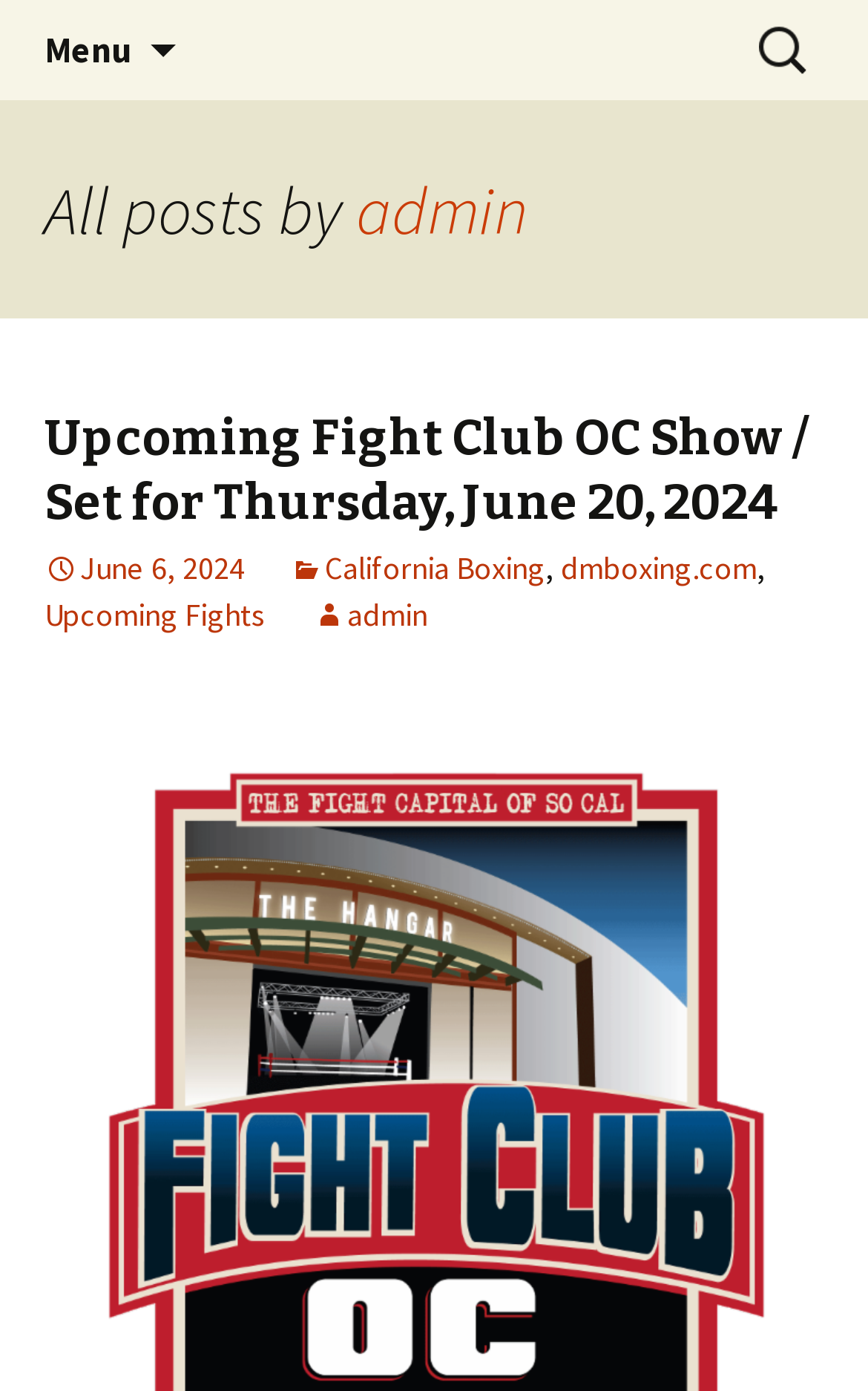Identify the bounding box coordinates for the element that needs to be clicked to fulfill this instruction: "Visit the California Boxing page". Provide the coordinates in the format of four float numbers between 0 and 1: [left, top, right, bottom].

[0.333, 0.394, 0.628, 0.423]